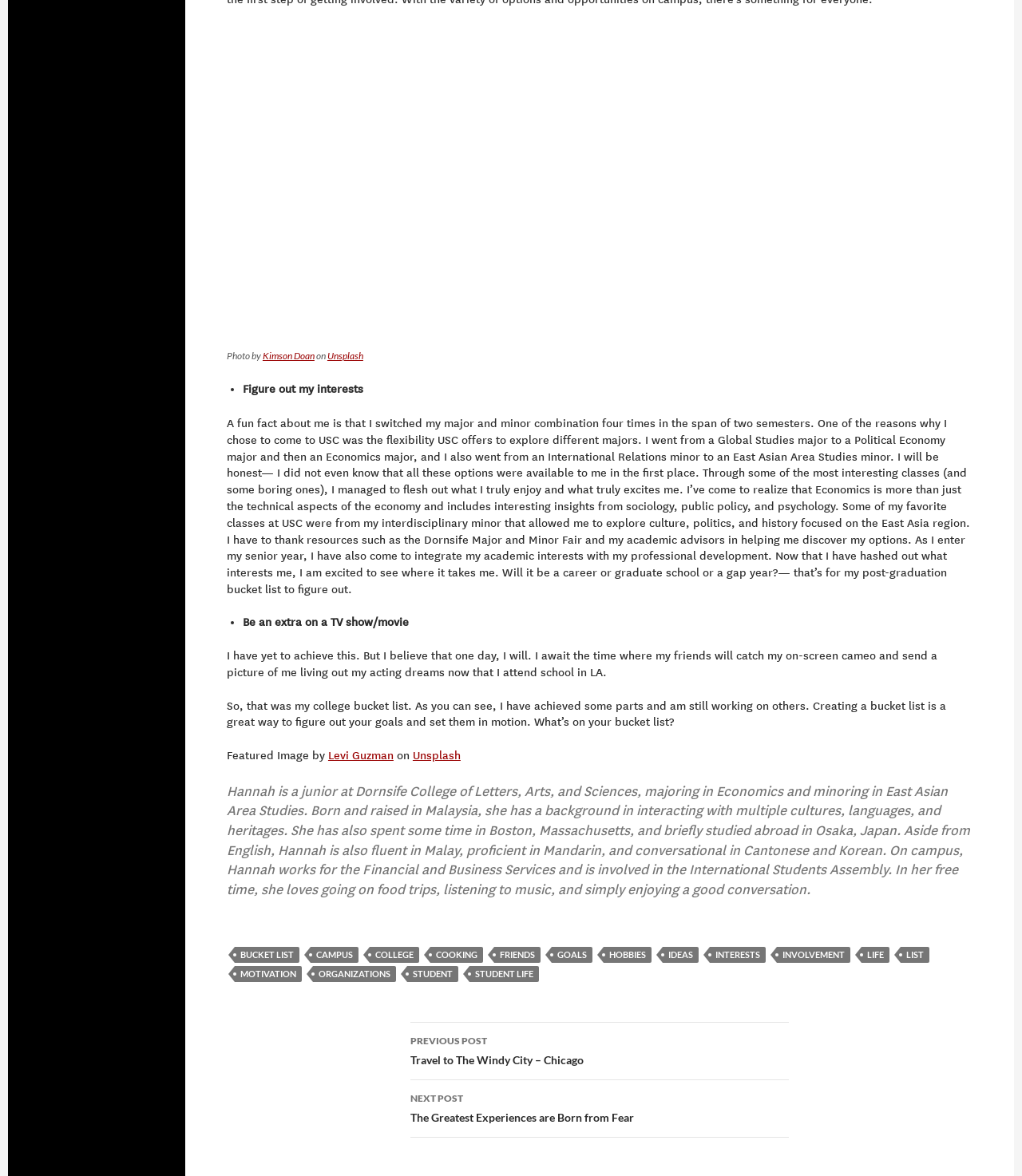What is the name of the photo credit for the featured image?
From the image, respond using a single word or phrase.

Levi Guzman